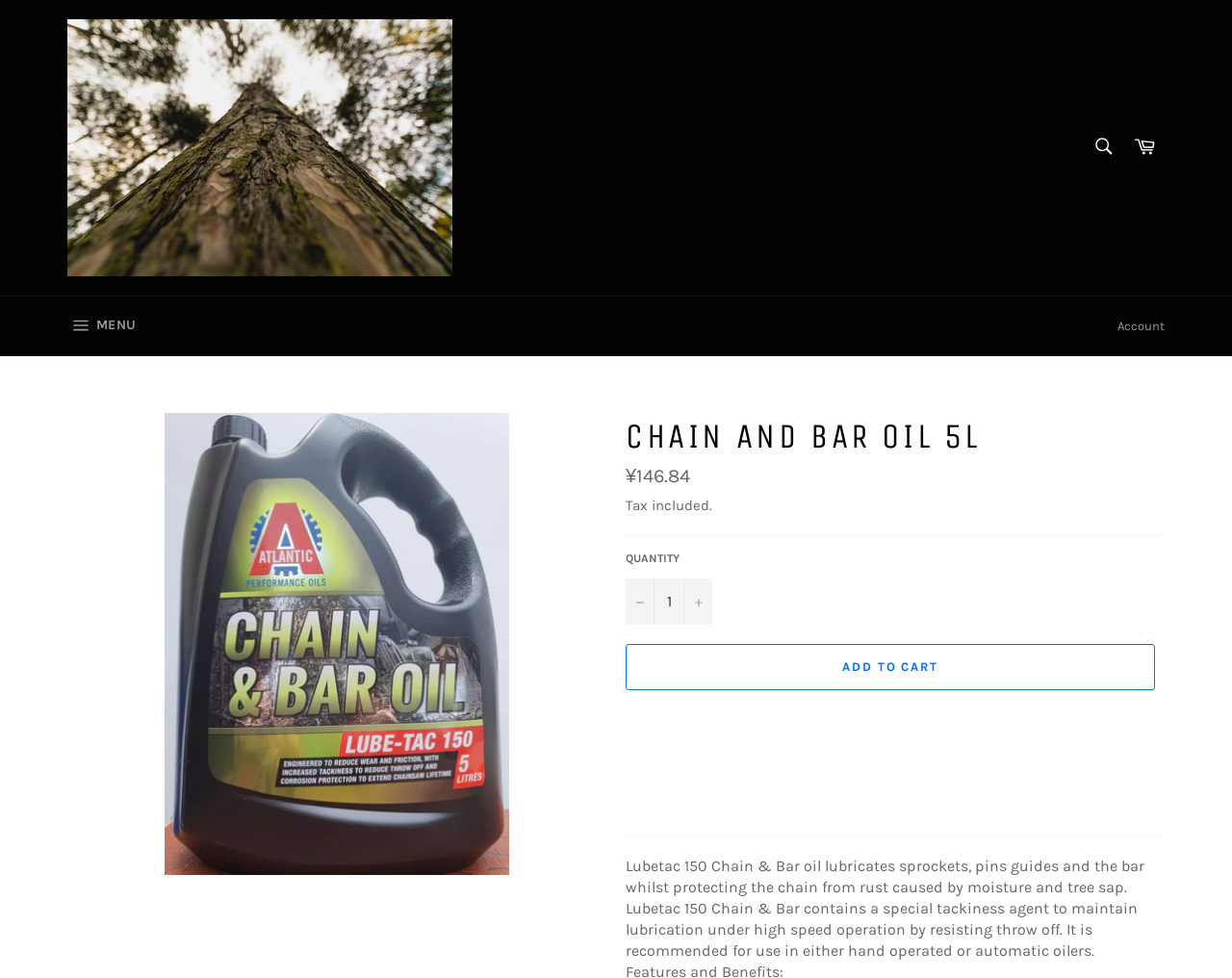Bounding box coordinates are to be given in the format (top-left x, top-left y, bottom-right x, bottom-right y). All values must be floating point numbers between 0 and 1. Provide the bounding box coordinate for the UI element described as: Account

[0.899, 0.305, 0.953, 0.362]